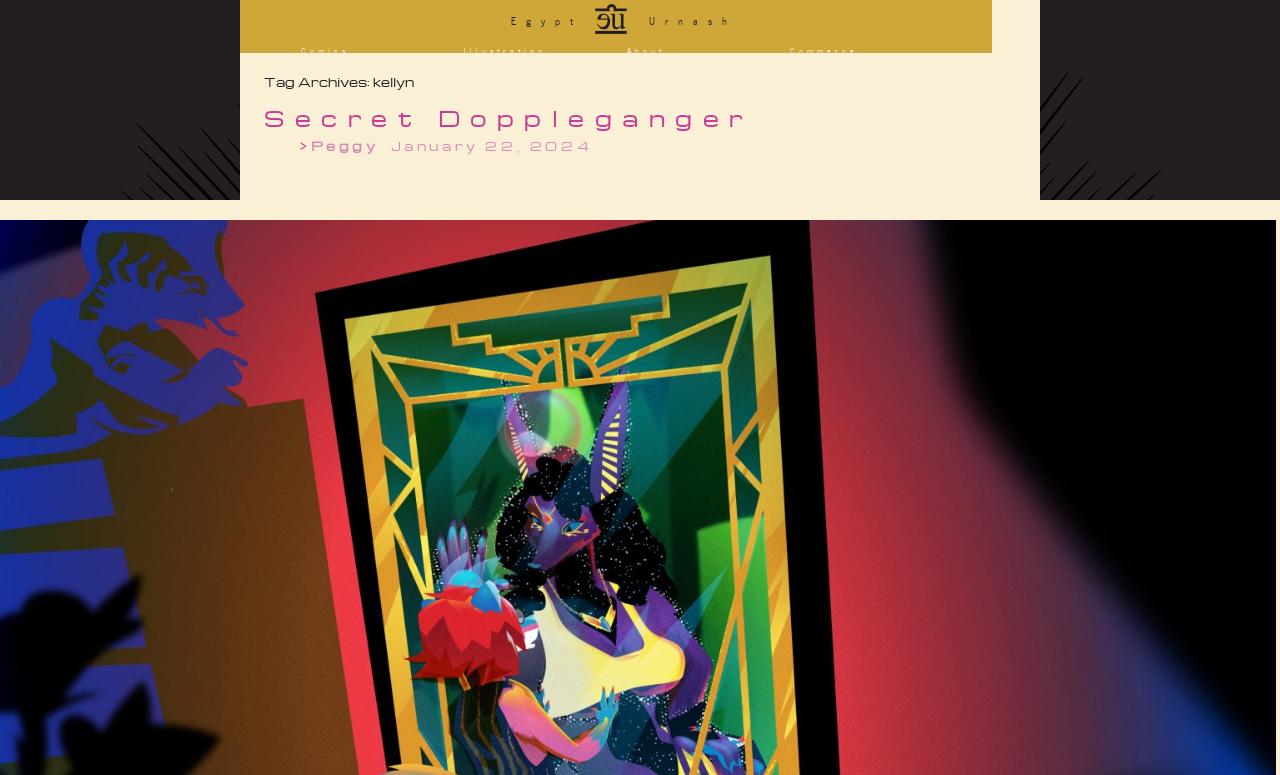Please give a succinct answer to the question in one word or phrase:
What is the name of the first illustration link?

Portfolio